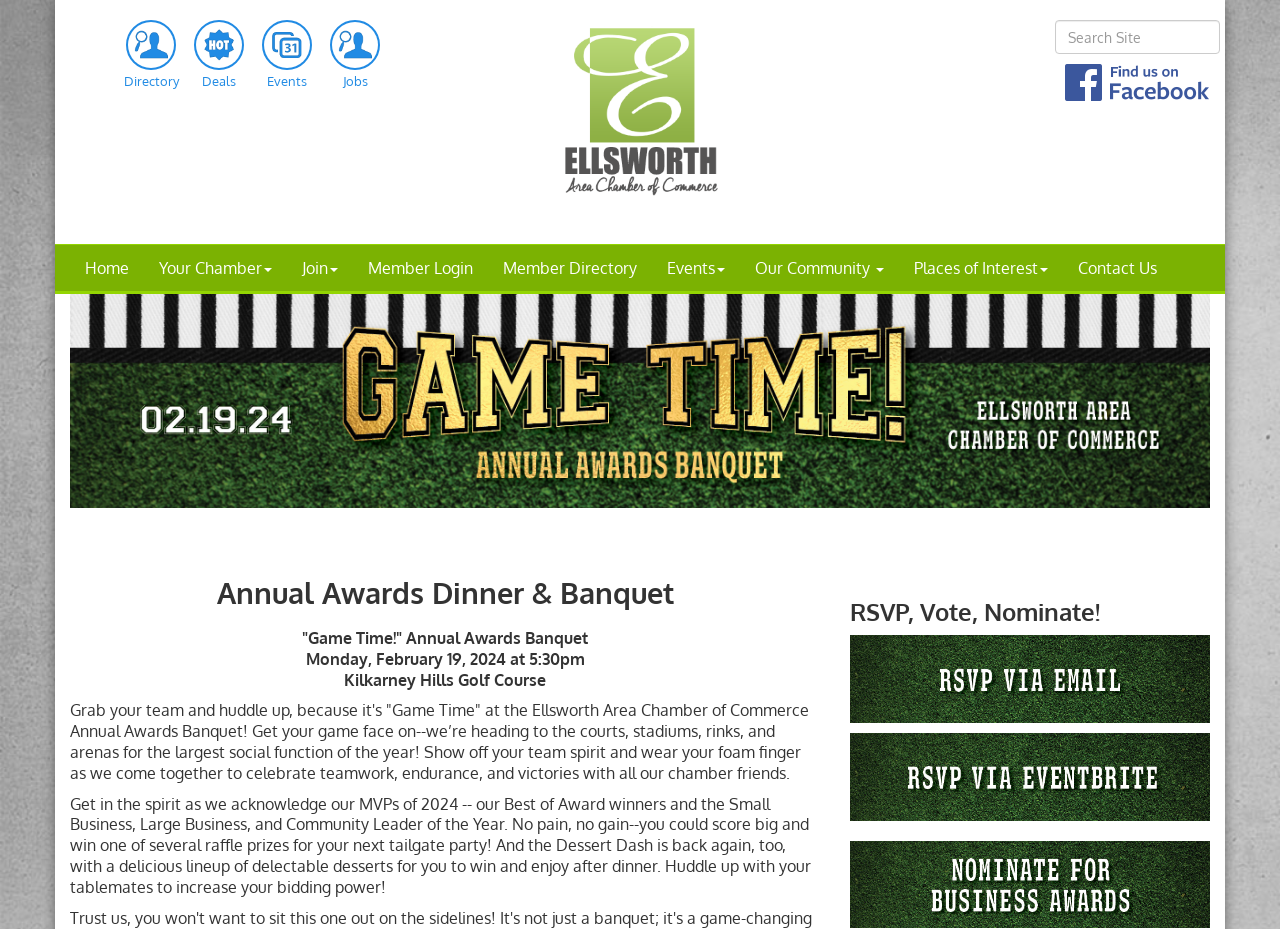Could you provide the bounding box coordinates for the portion of the screen to click to complete this instruction: "Nominate for Annual Awards"?

[0.664, 0.94, 0.945, 0.961]